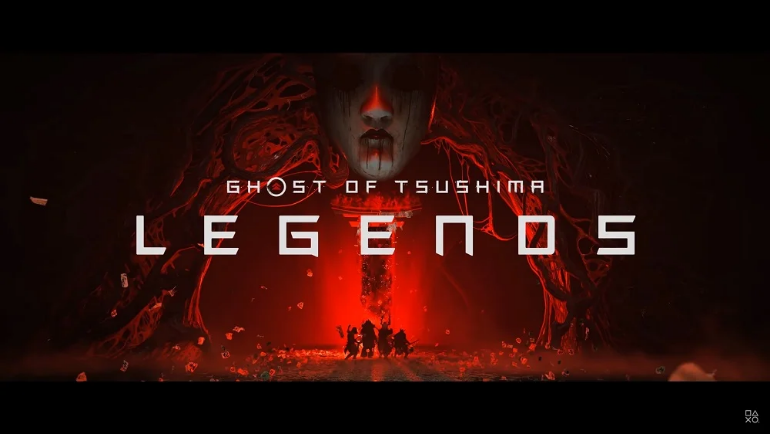Thoroughly describe what you see in the image.

The image features the captivating promotional artwork for "Ghost of Tsushima: Legends," showcasing a dramatic visual scene that embodies the essence of the game. At the forefront, the title “LEGENDS” is prominently displayed in bold, white letters against a striking red backdrop, conveying a sense of intensity and adventure. Above the title, "GHOST OF TSUSHIMA" is elegantly scripted, establishing a connection to the original game’s rich narrative.

Behind the text, a hauntingly stylized figure with a painted face dominates the background, framed by swirling shapes that evoke a mystical atmosphere. The swirling red elements suggest an otherworldly energy, hinting at the game's themes of mythology and supernatural challenges faced by the players. In the lower section, silhouettes of characters can be seen, possibly representing the cooperative multiplayer aspect of the Legends mode, as they prepare to face formidable foes together.

This artwork encapsulates the immersive world of "Ghost of Tsushima" while setting the tone for an epic journey filled with legends and lore.